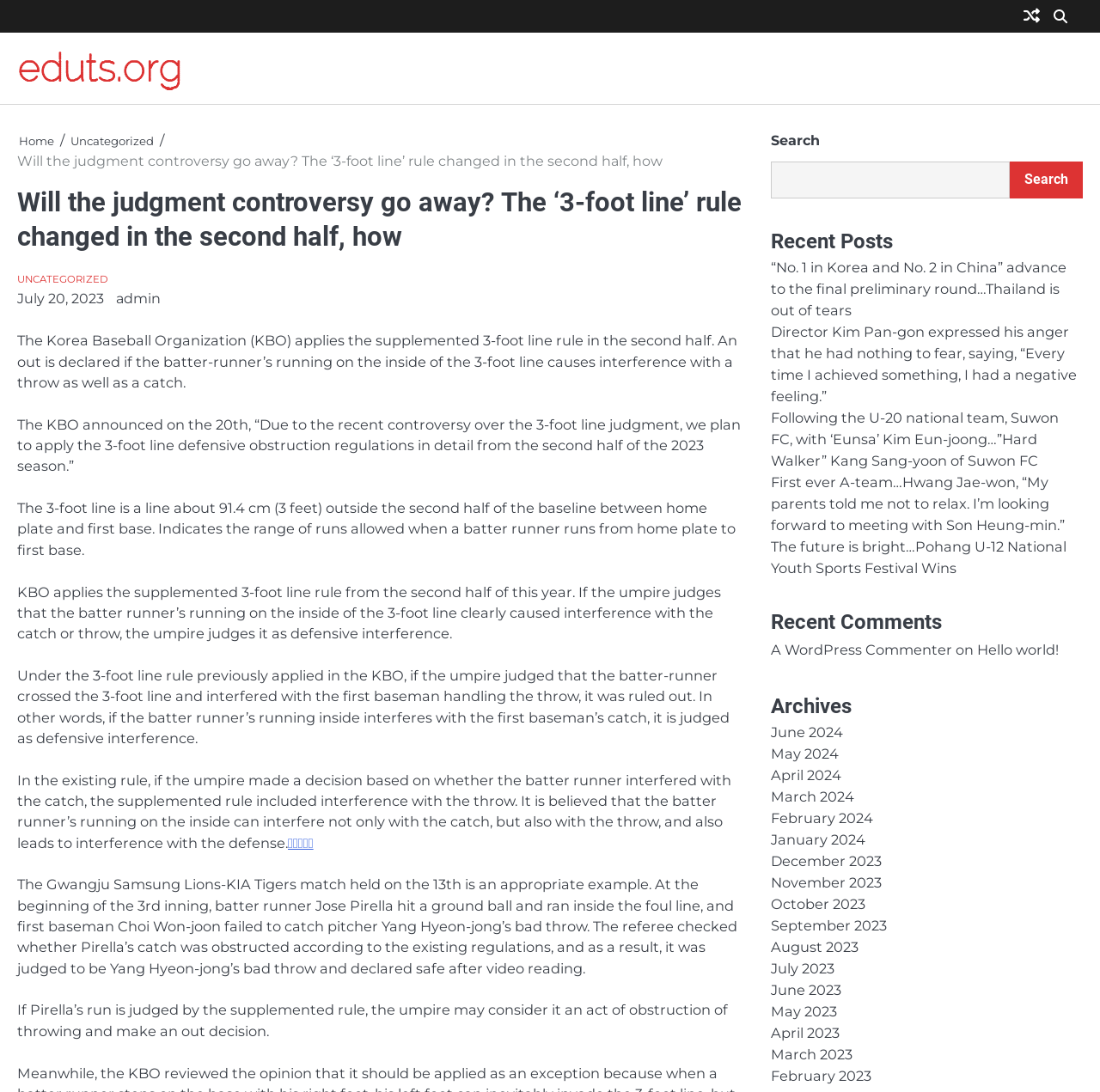Could you highlight the region that needs to be clicked to execute the instruction: "Search for something"?

[0.701, 0.148, 0.918, 0.182]